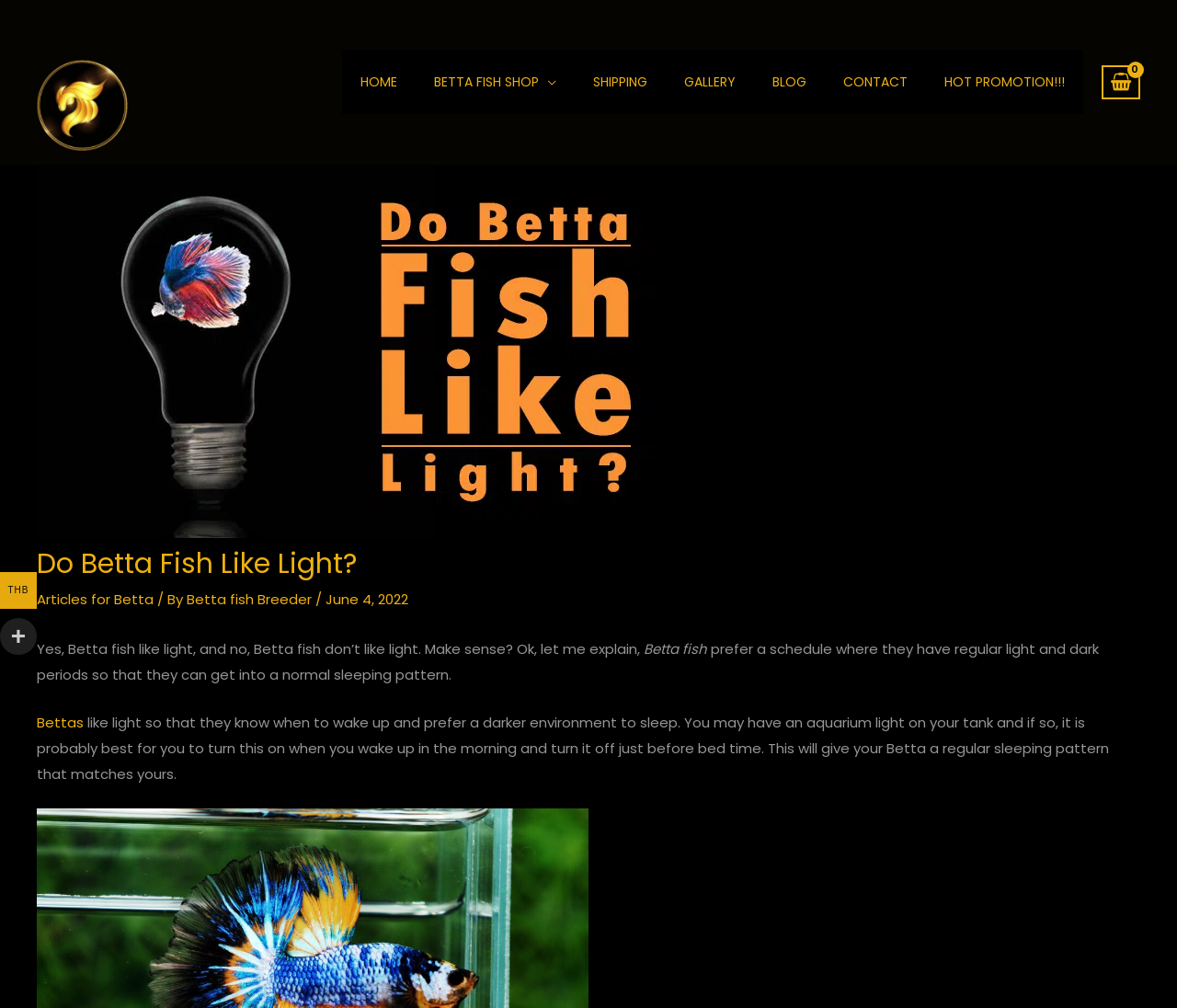Could you locate the bounding box coordinates for the section that should be clicked to accomplish this task: "read about bettas".

[0.031, 0.707, 0.071, 0.726]